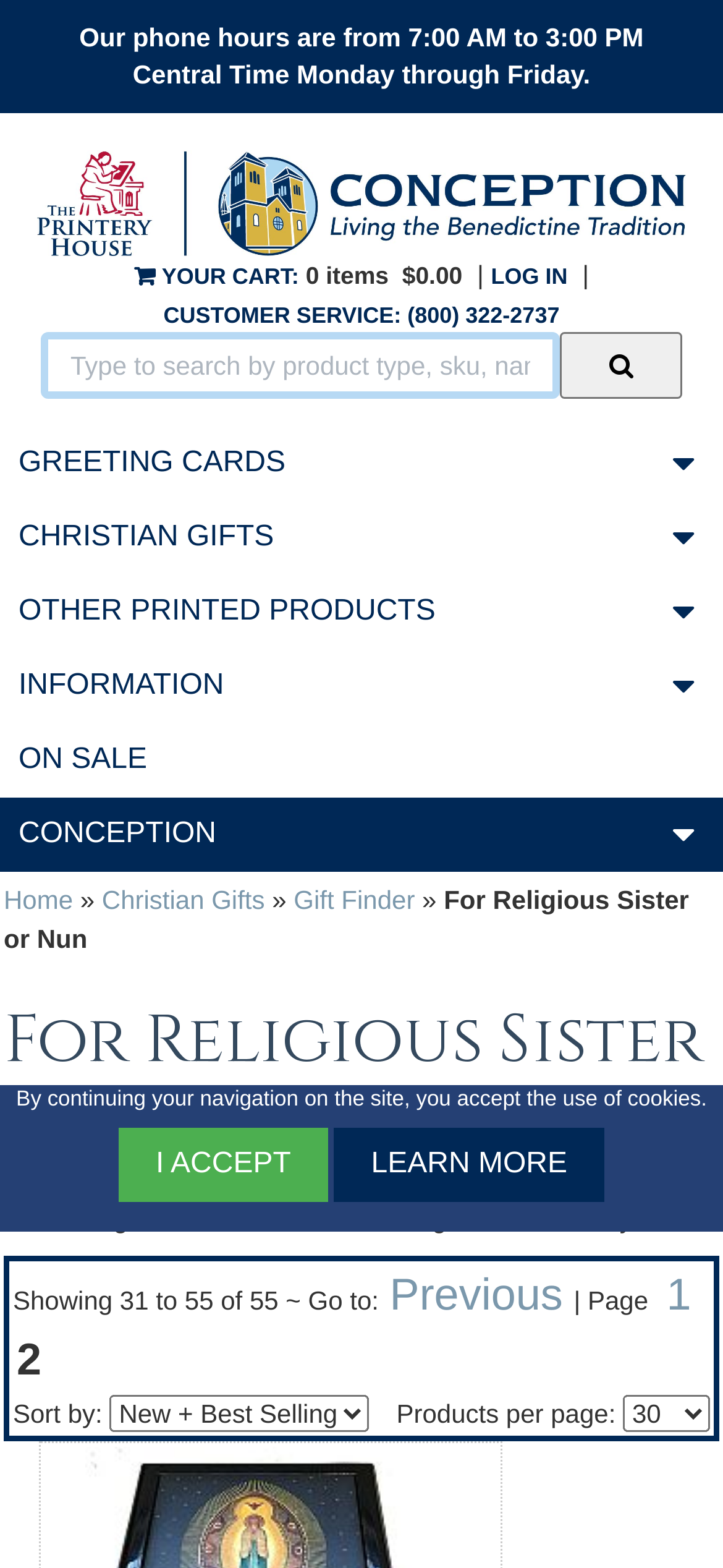Pinpoint the bounding box coordinates for the area that should be clicked to perform the following instruction: "Search for products".

[0.056, 0.212, 0.774, 0.255]